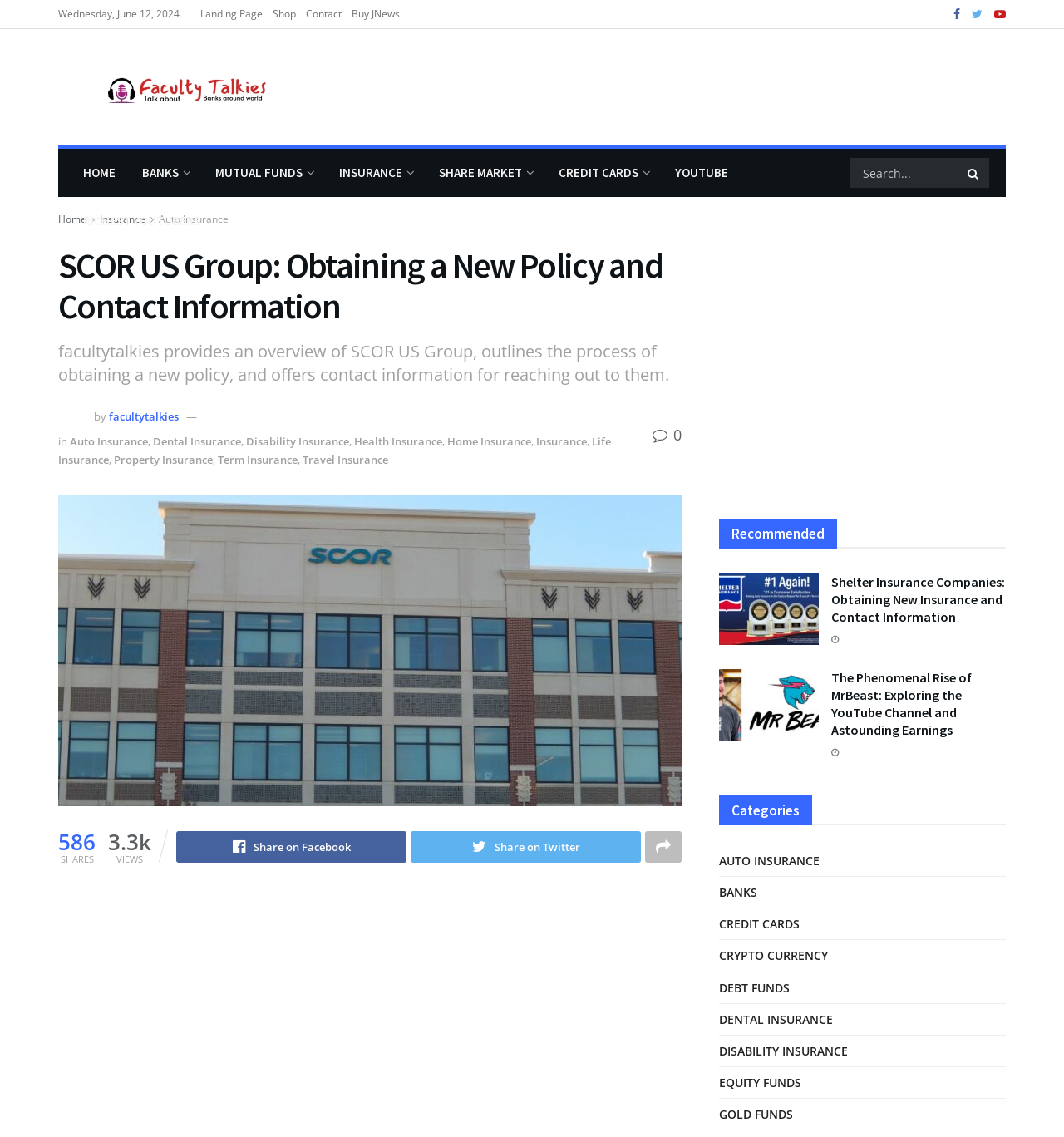Identify the first-level heading on the webpage and generate its text content.

SCOR US Group: Obtaining a New Policy and Contact Information